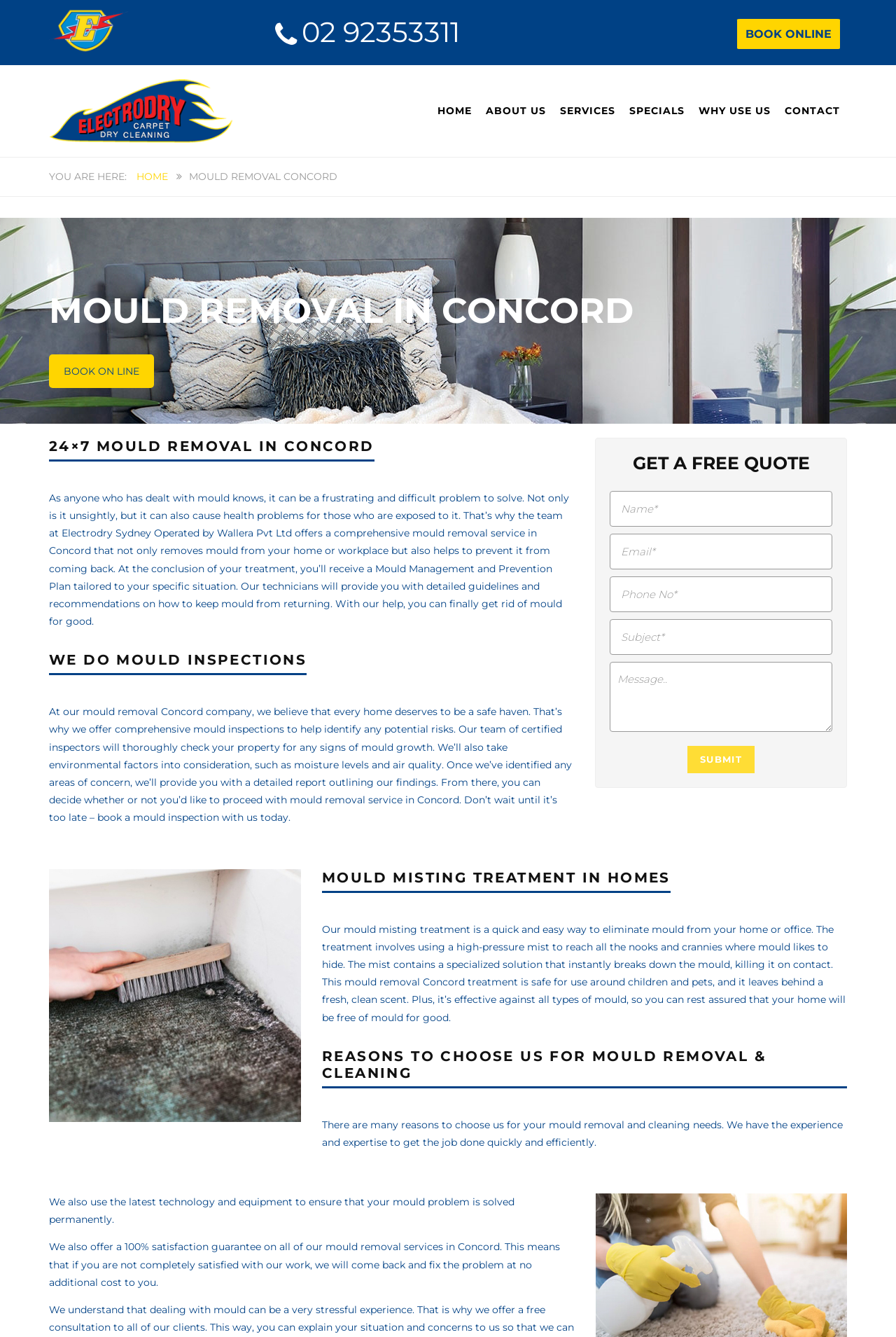Determine the bounding box coordinates for the element that should be clicked to follow this instruction: "Click the logo link". The coordinates should be given as four float numbers between 0 and 1, in the format [left, top, right, bottom].

[0.055, 0.061, 0.26, 0.07]